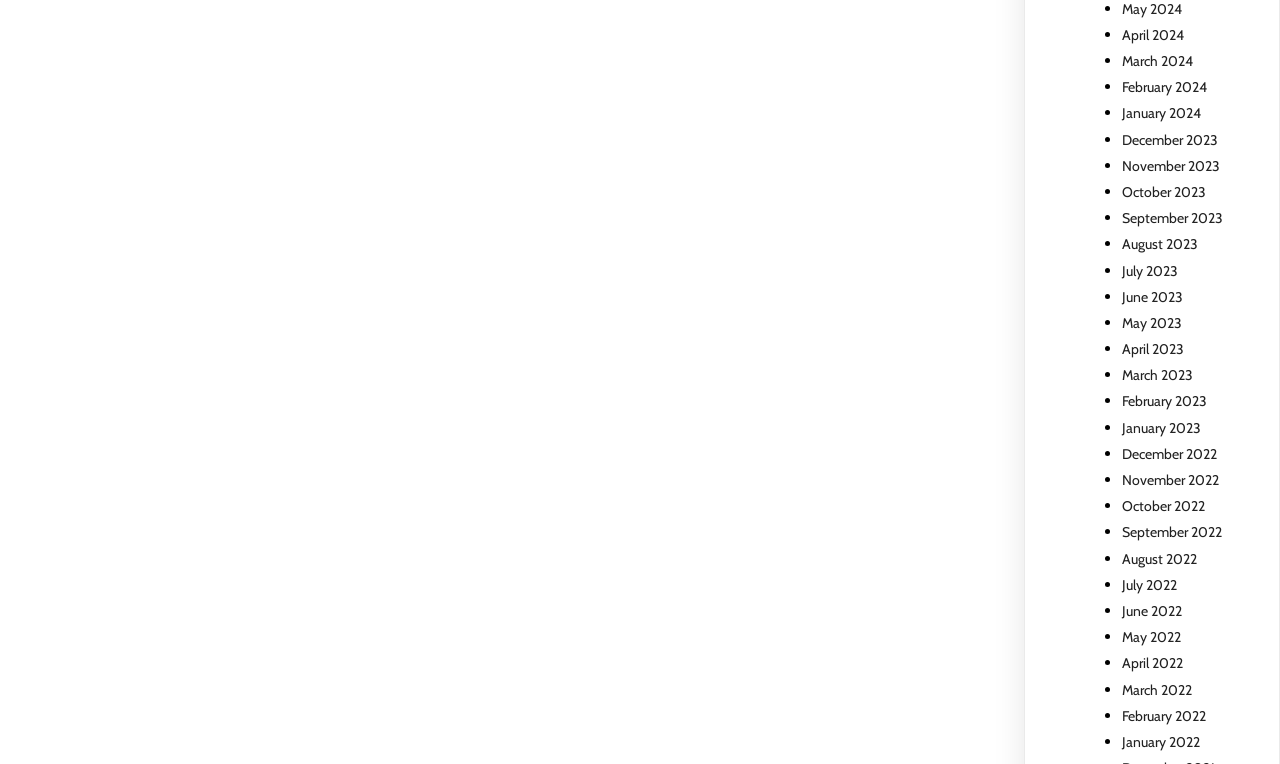Locate the bounding box coordinates of the item that should be clicked to fulfill the instruction: "View January 2022".

[0.877, 0.959, 0.938, 0.983]